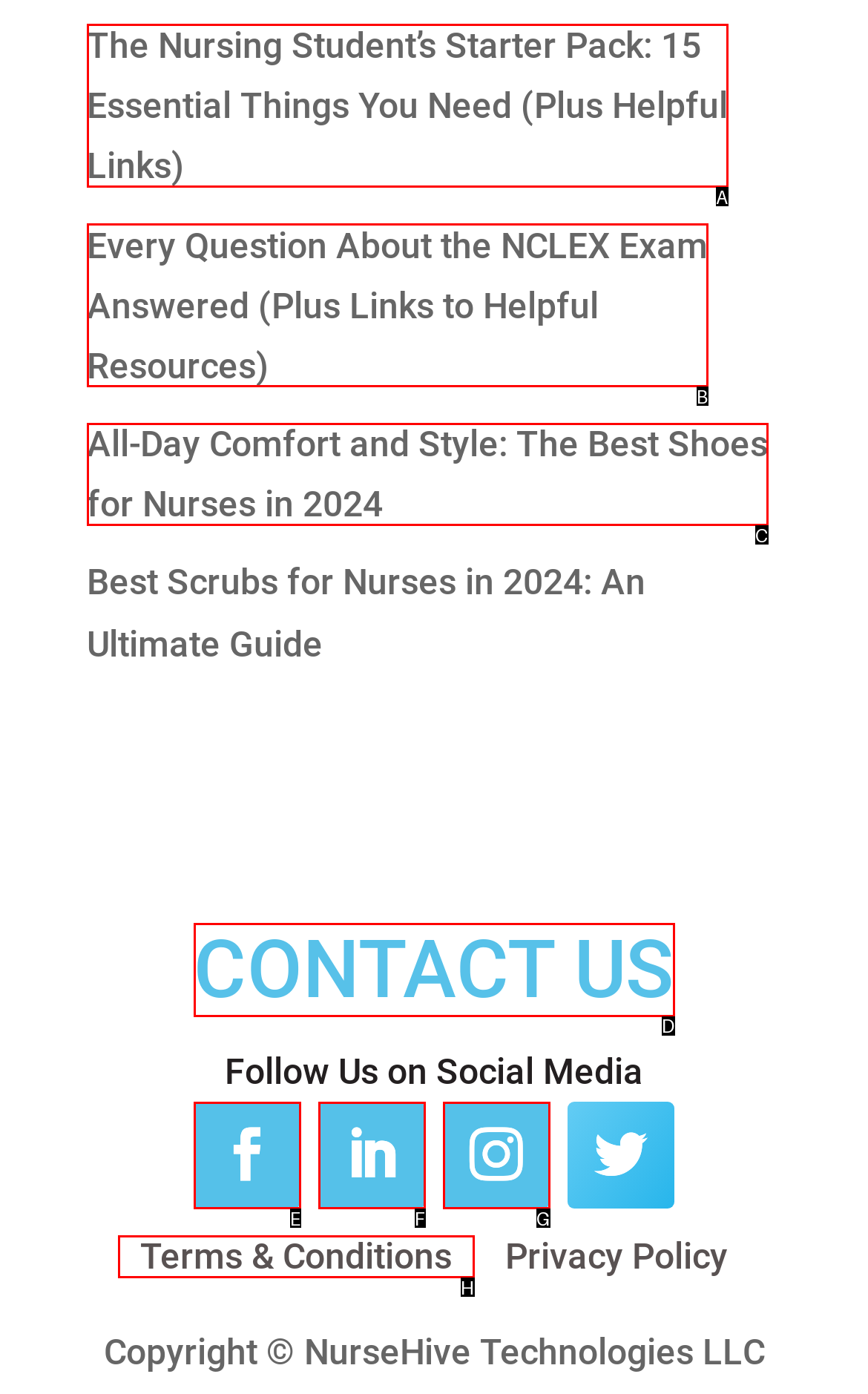Determine which HTML element corresponds to the description: Terms & Conditions. Provide the letter of the correct option.

H